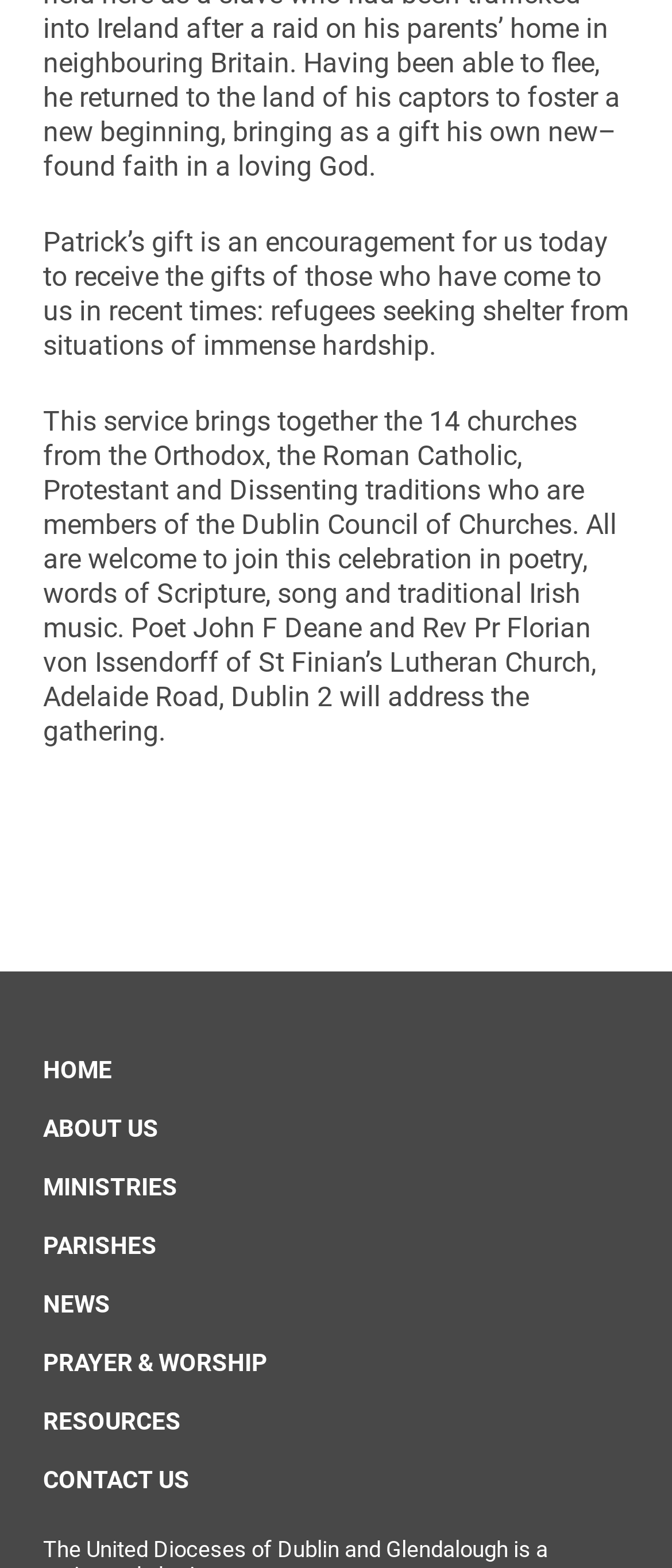What is the topic of the service described on the webpage?
Provide a detailed answer to the question using information from the image.

I read the StaticText elements on the webpage and found that the service is about receiving gifts from refugees who have come to us in recent times, seeking shelter from situations of immense hardship.